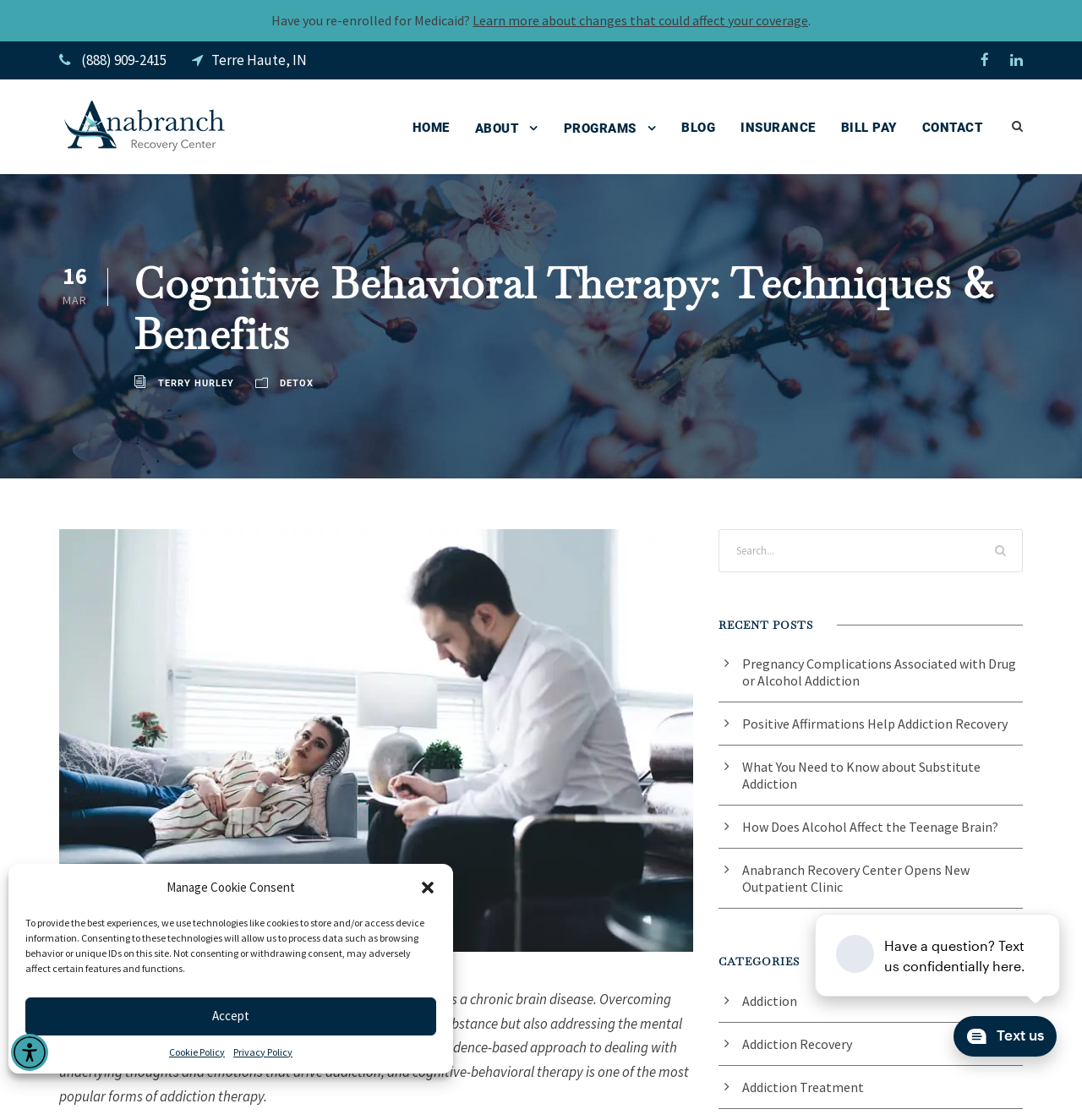Using the description "aria-label="Accessibility Menu" title="Accessibility Menu"", locate and provide the bounding box of the UI element.

[0.01, 0.923, 0.045, 0.956]